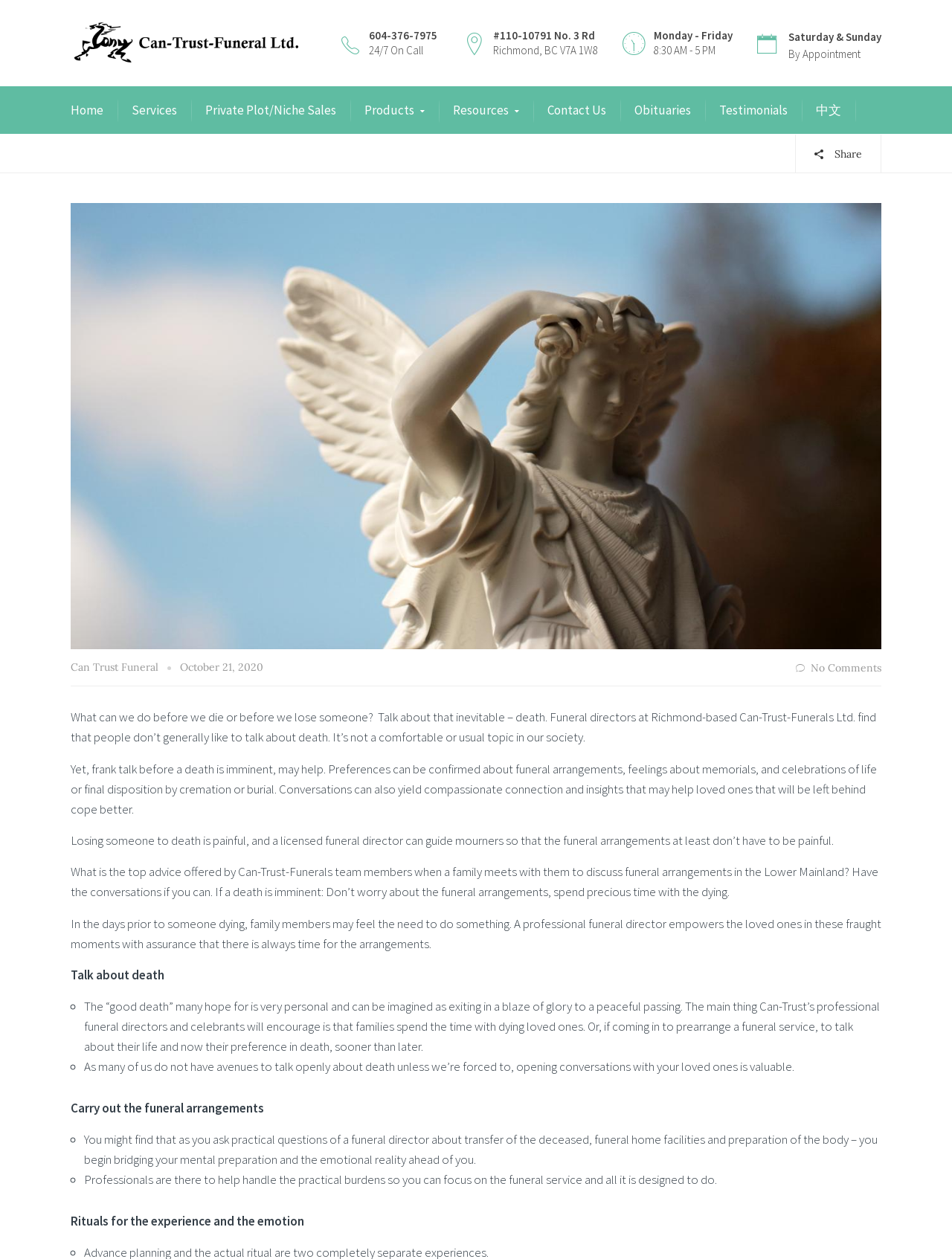What is the main topic of the article on this webpage?
Give a comprehensive and detailed explanation for the question.

I found the main topic by reading the introductory paragraph of the article, which discusses the importance of talking about death and how it can help families cope with the passing of a loved one.